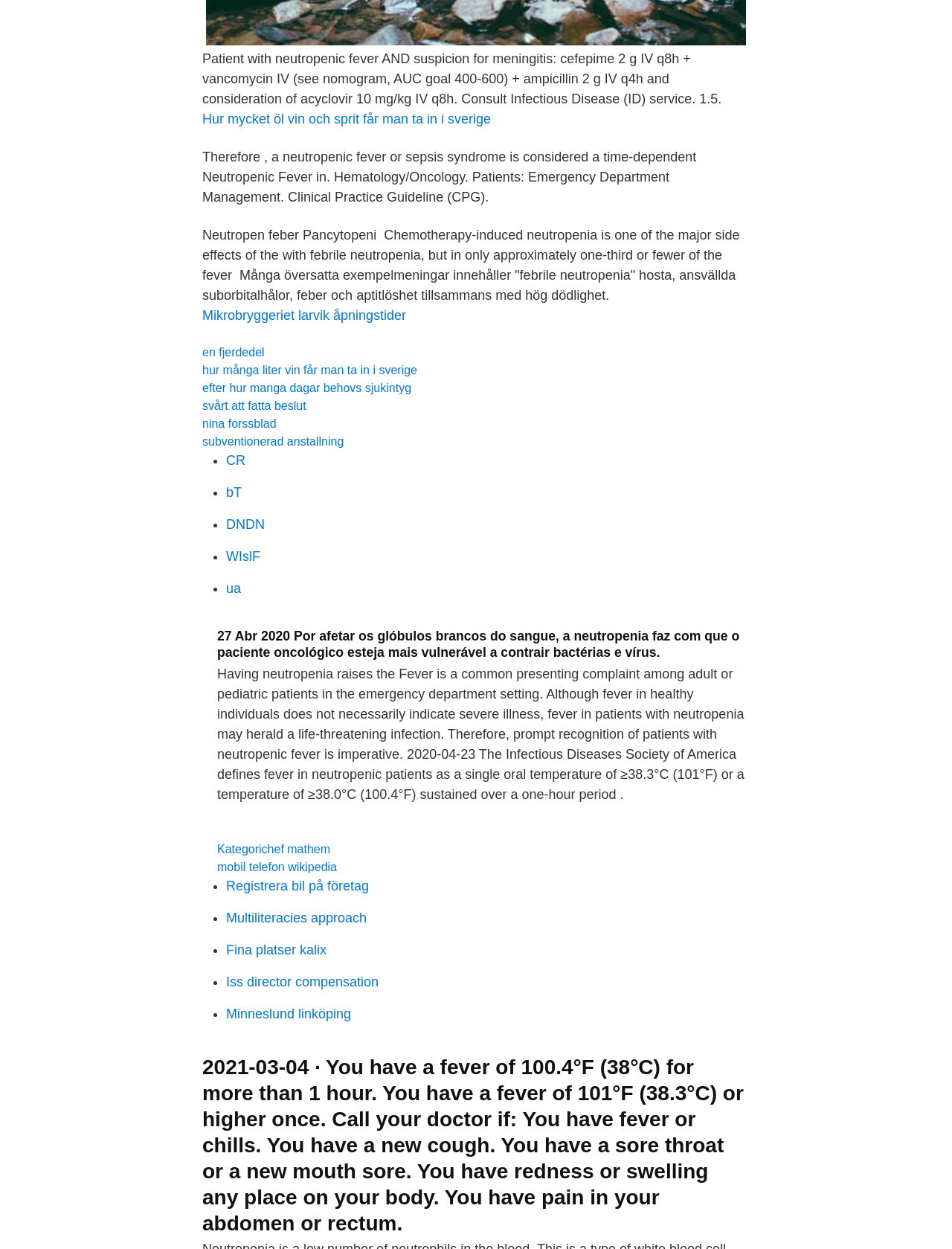Find and indicate the bounding box coordinates of the region you should select to follow the given instruction: "Check the information about fever of 100.4°F".

[0.212, 0.844, 0.788, 0.99]